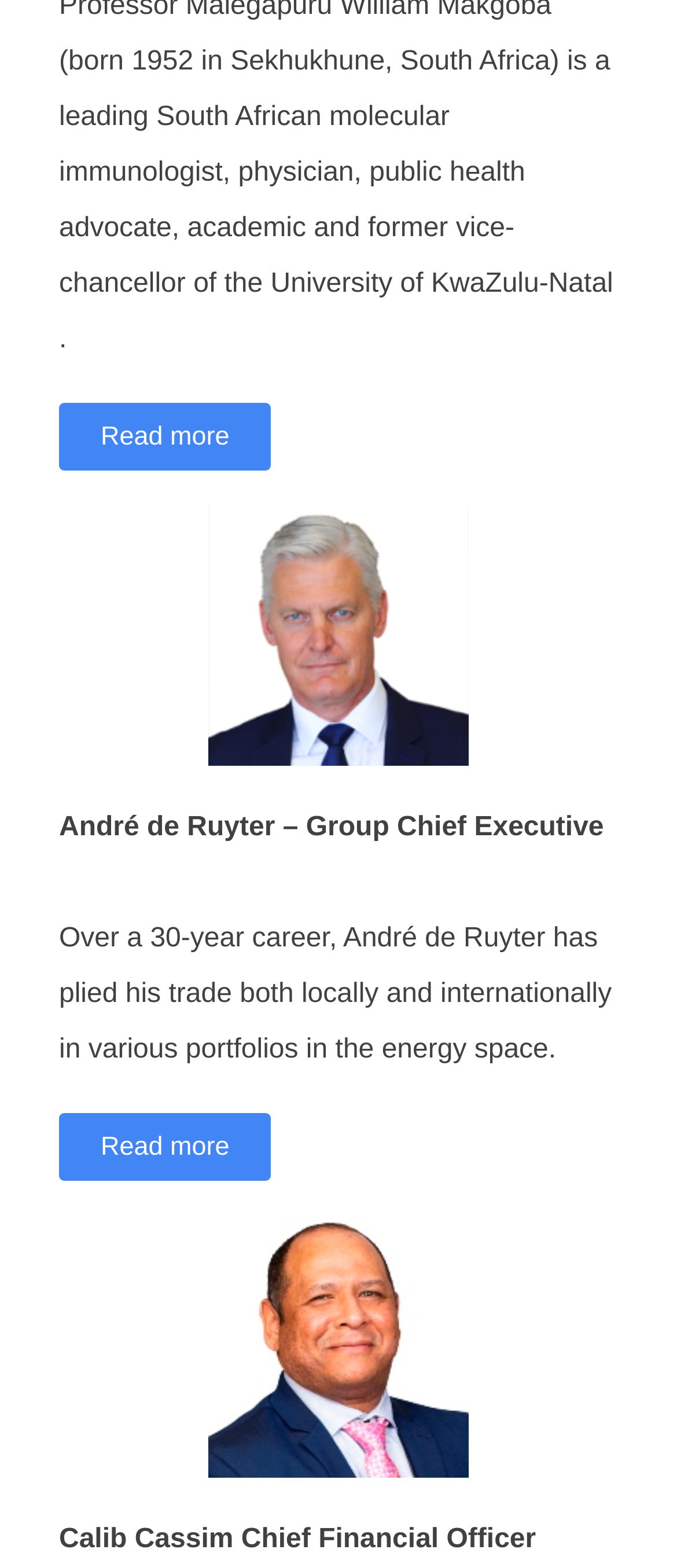From the element description: "Read more", extract the bounding box coordinates of the UI element. The coordinates should be expressed as four float numbers between 0 and 1, in the order [left, top, right, bottom].

[0.087, 0.257, 0.401, 0.3]